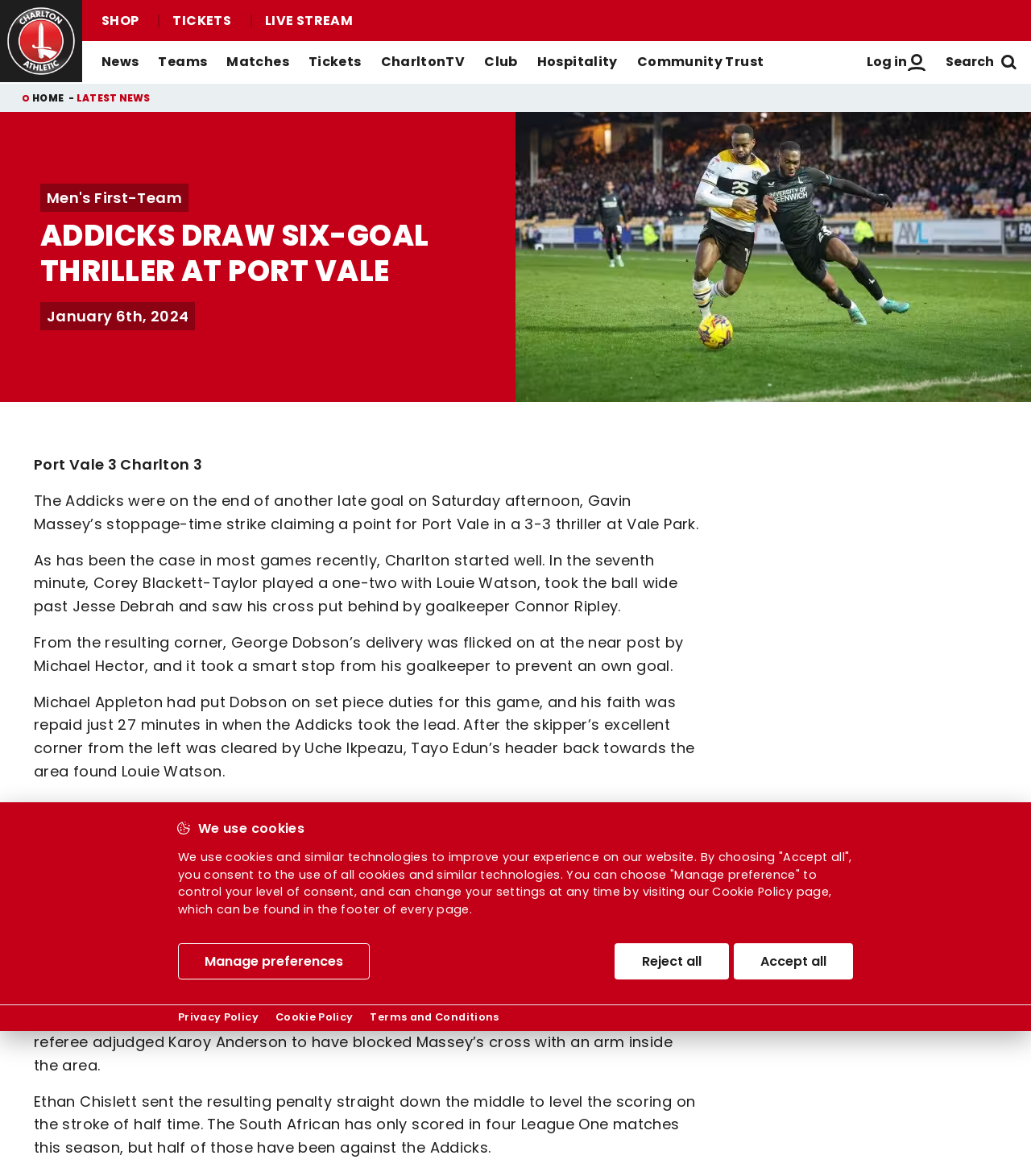What is CharltonTV?
Using the image as a reference, answer with just one word or a short phrase.

A live streaming service